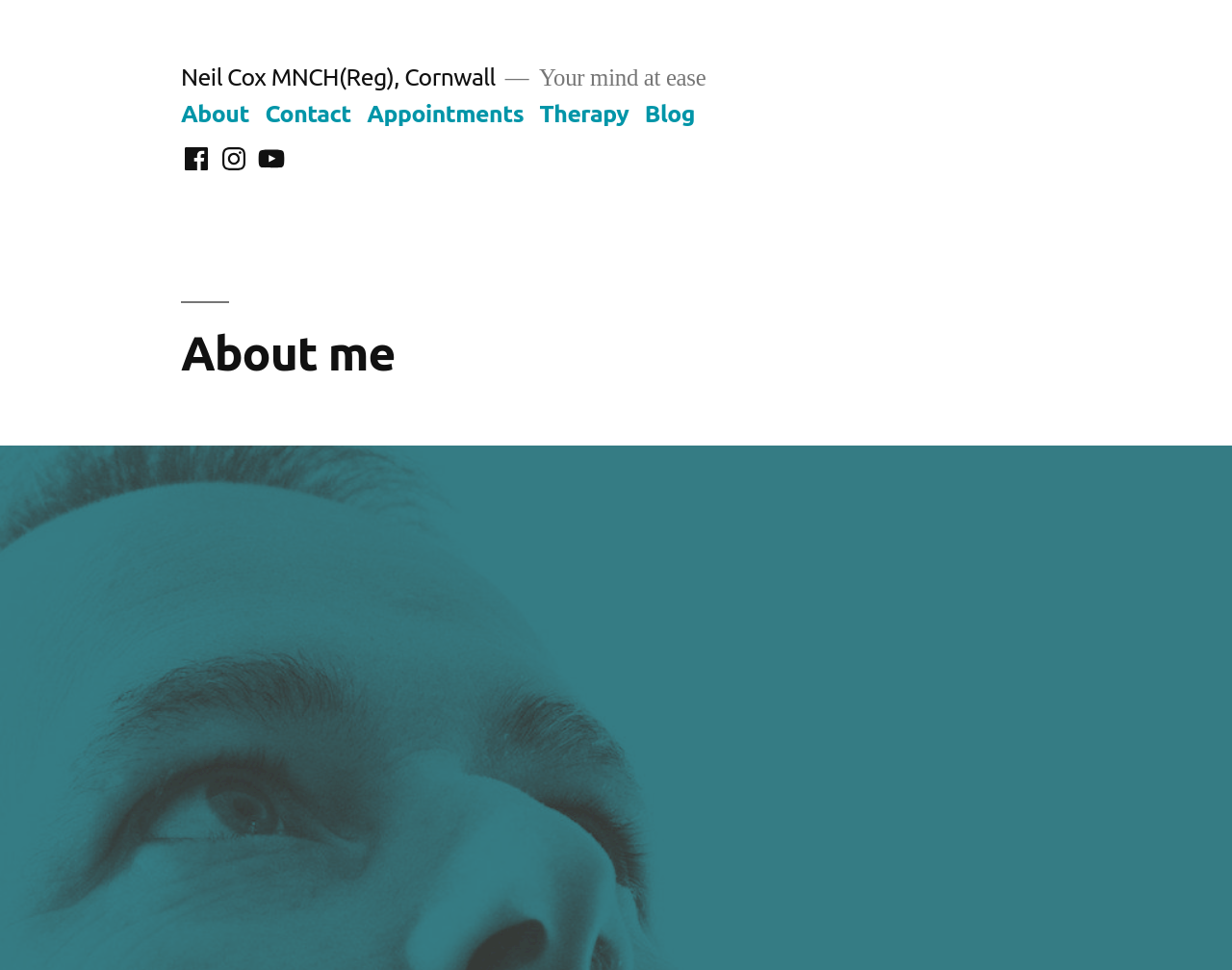Determine the bounding box coordinates of the clickable element necessary to fulfill the instruction: "view therapy information". Provide the coordinates as four float numbers within the 0 to 1 range, i.e., [left, top, right, bottom].

[0.438, 0.104, 0.51, 0.131]